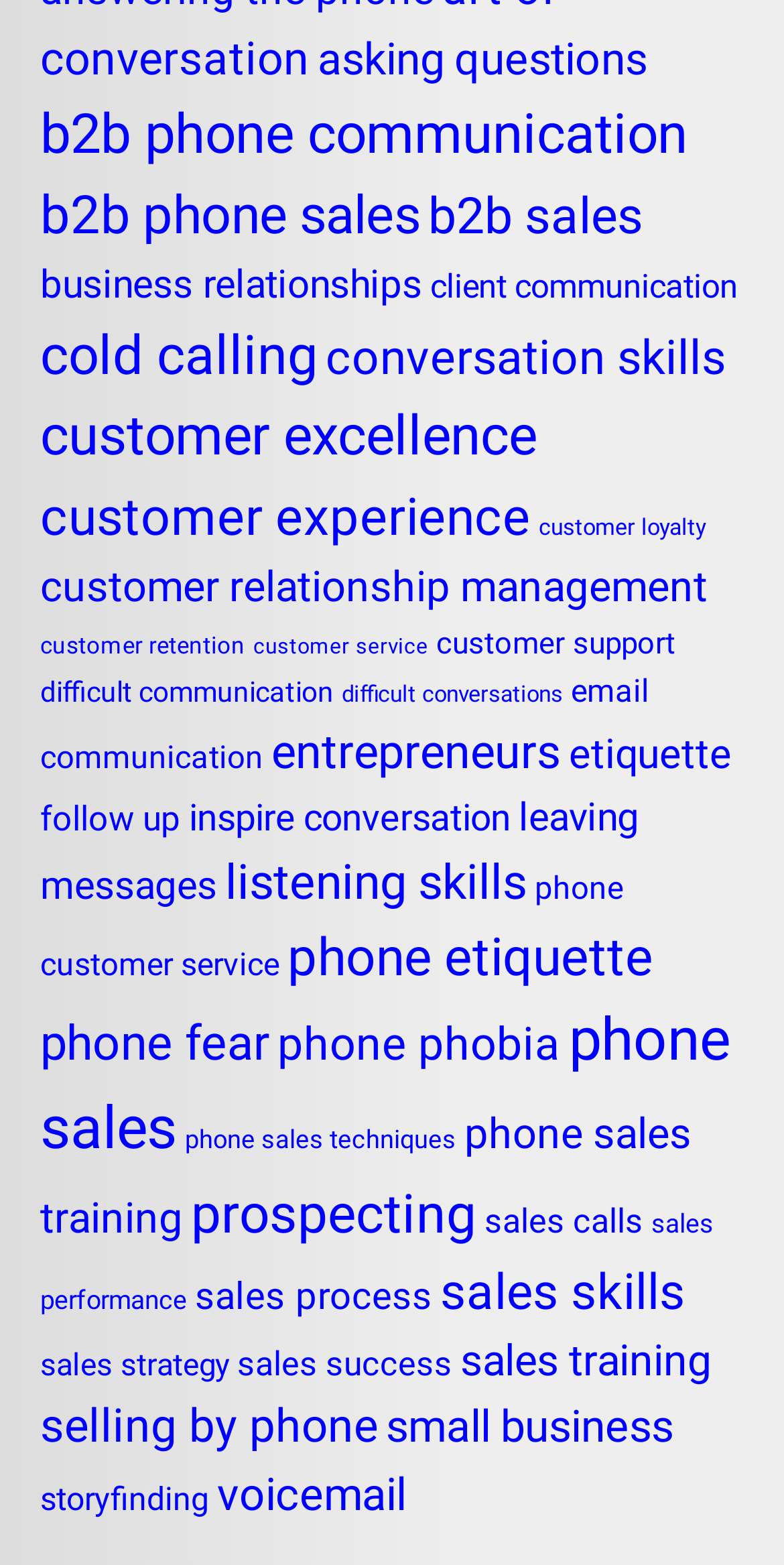Pinpoint the bounding box coordinates of the clickable area needed to execute the instruction: "Browse sales training". The coordinates should be specified as four float numbers between 0 and 1, i.e., [left, top, right, bottom].

[0.587, 0.853, 0.908, 0.885]